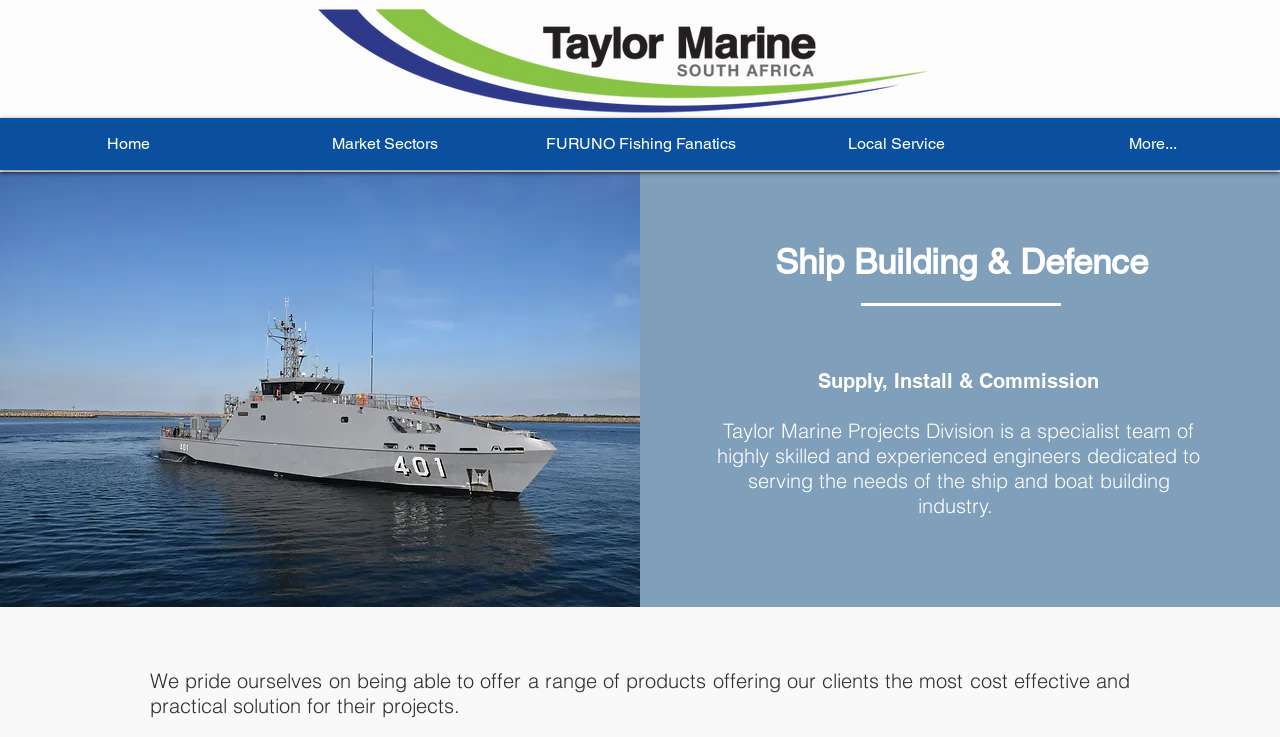What is the company's goal for clients?
Based on the visual content, answer with a single word or a brief phrase.

Cost effective solution